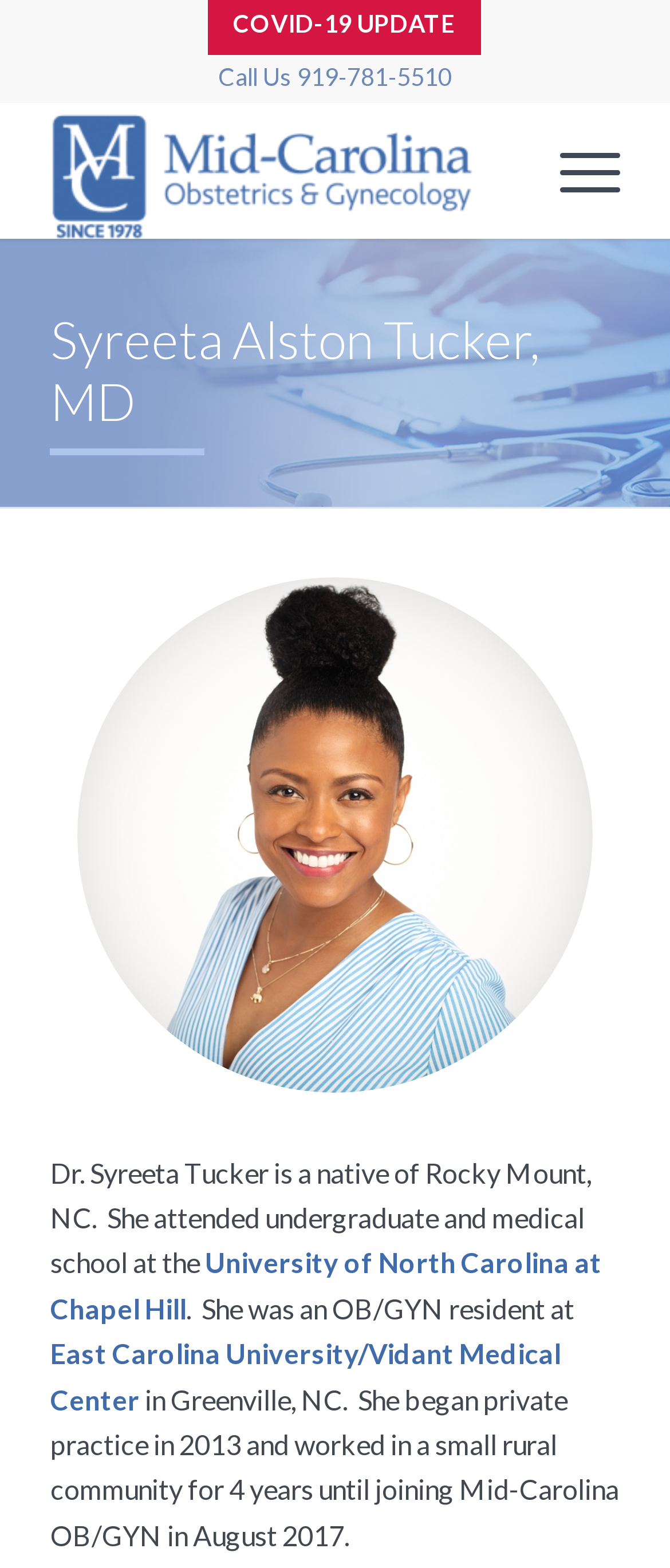Give a complete and precise description of the webpage's appearance.

The webpage is about Dr. Syreeta Alston Tucker, MD, an OB/GYN doctor. At the top left, there is a vertical menu with a "COVID-19 UPDATE" option. Next to it, there is a "Call Us" text with a phone number "919-781-5510" linked to it. 

Below the menu, there is a table layout with a link to "Mid-Carolina OB/GYN" accompanied by an image of the same name. On the right side of the table, there is a "Menu" option. 

The main content of the page starts with a heading "Syreeta Alston Tucker, MD" which is also a link. Below the heading, there is a large image taking up most of the width of the page. 

The text about Dr. Tucker starts below the image, describing her background, including her education at the University of North Carolina at Chapel Hill and her residency at East Carolina University/Vidant Medical Center. The text also mentions her work experience, including her private practice and joining Mid-Carolina OB/GYN in 2017.